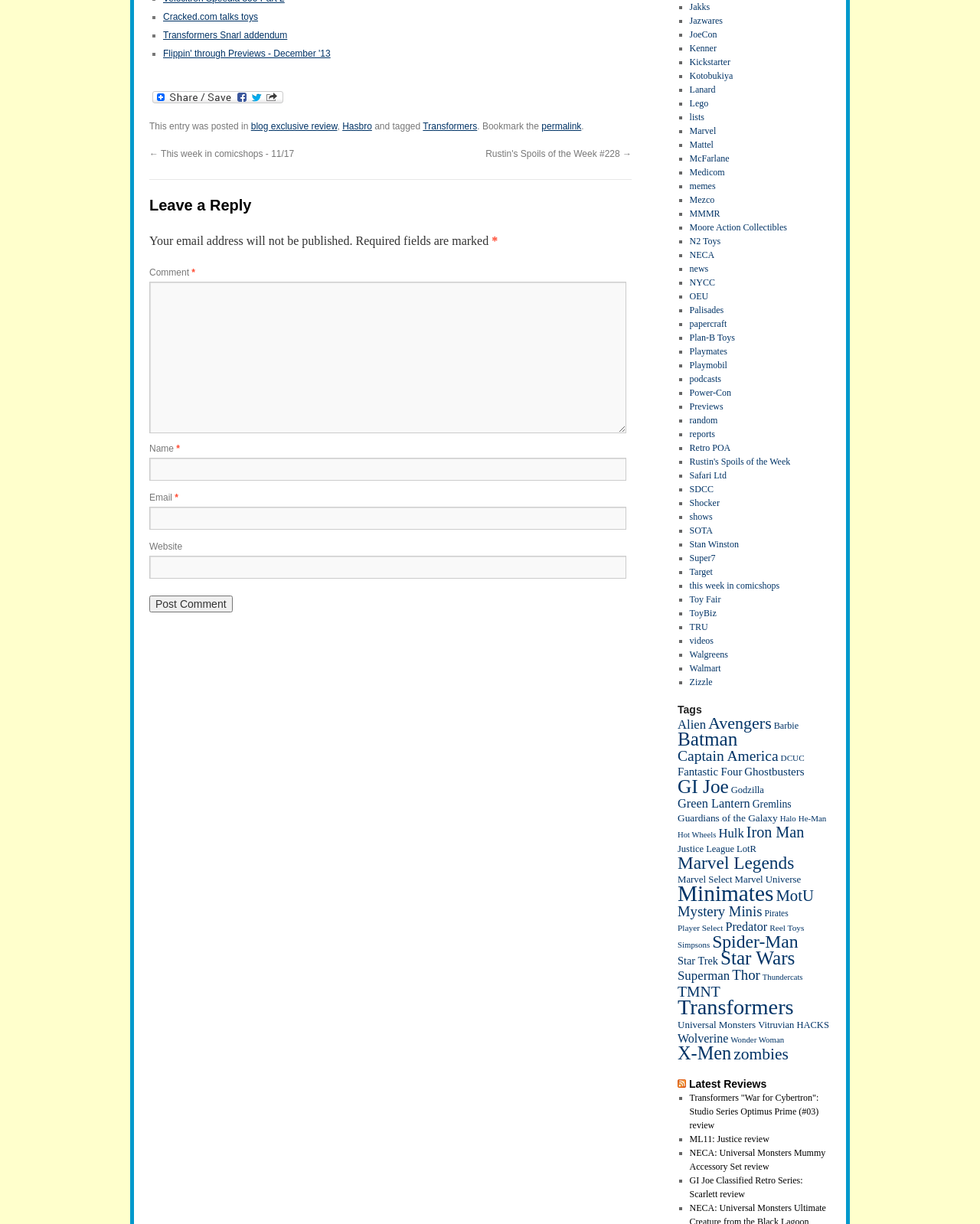Find the bounding box coordinates for the HTML element described in this sentence: "Back". Provide the coordinates as four float numbers between 0 and 1, in the format [left, top, right, bottom].

None